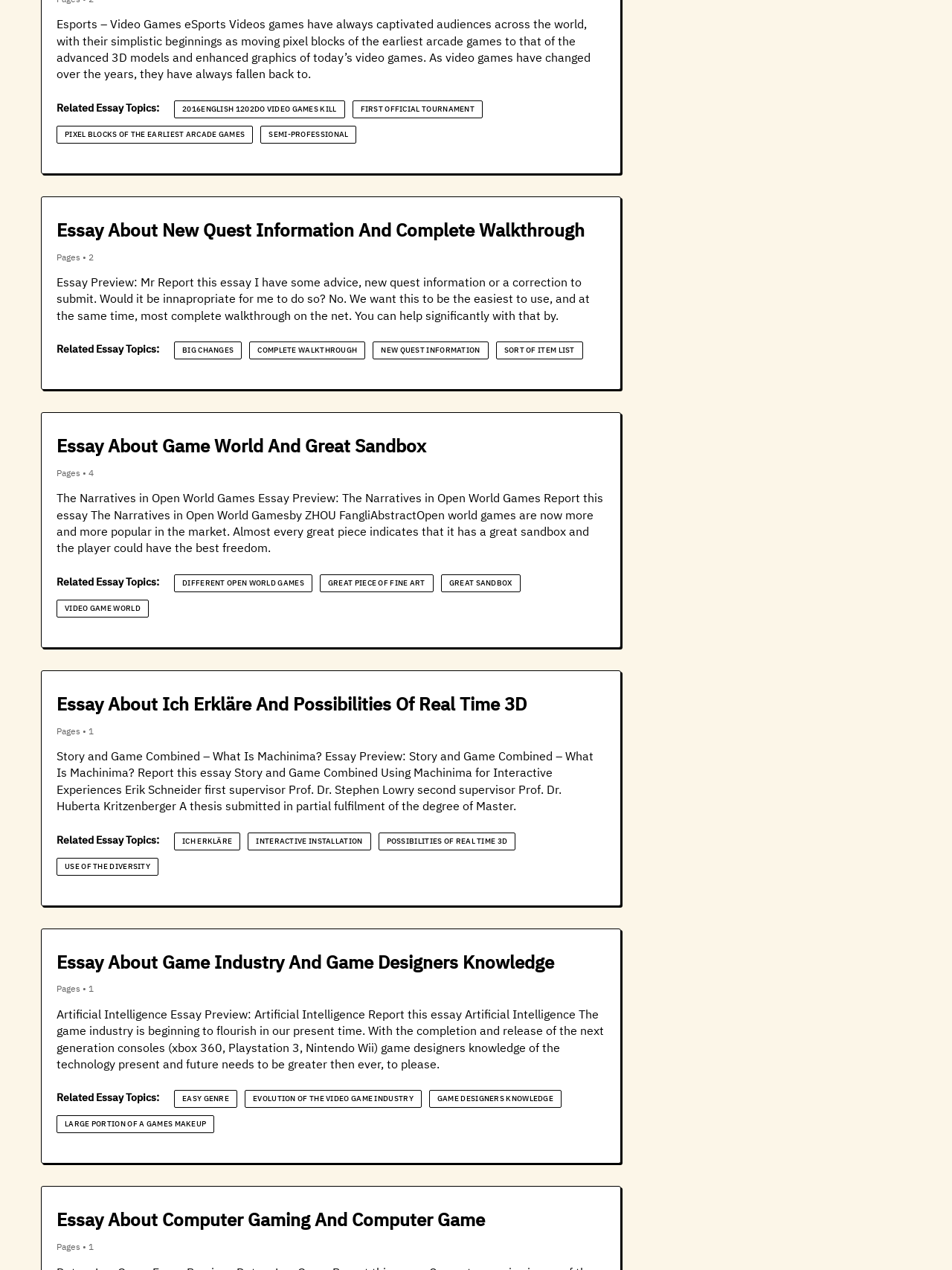Determine the bounding box coordinates of the element's region needed to click to follow the instruction: "View 'Essay About New Quest Information And Complete Walkthrough'". Provide these coordinates as four float numbers between 0 and 1, formatted as [left, top, right, bottom].

[0.059, 0.173, 0.636, 0.19]